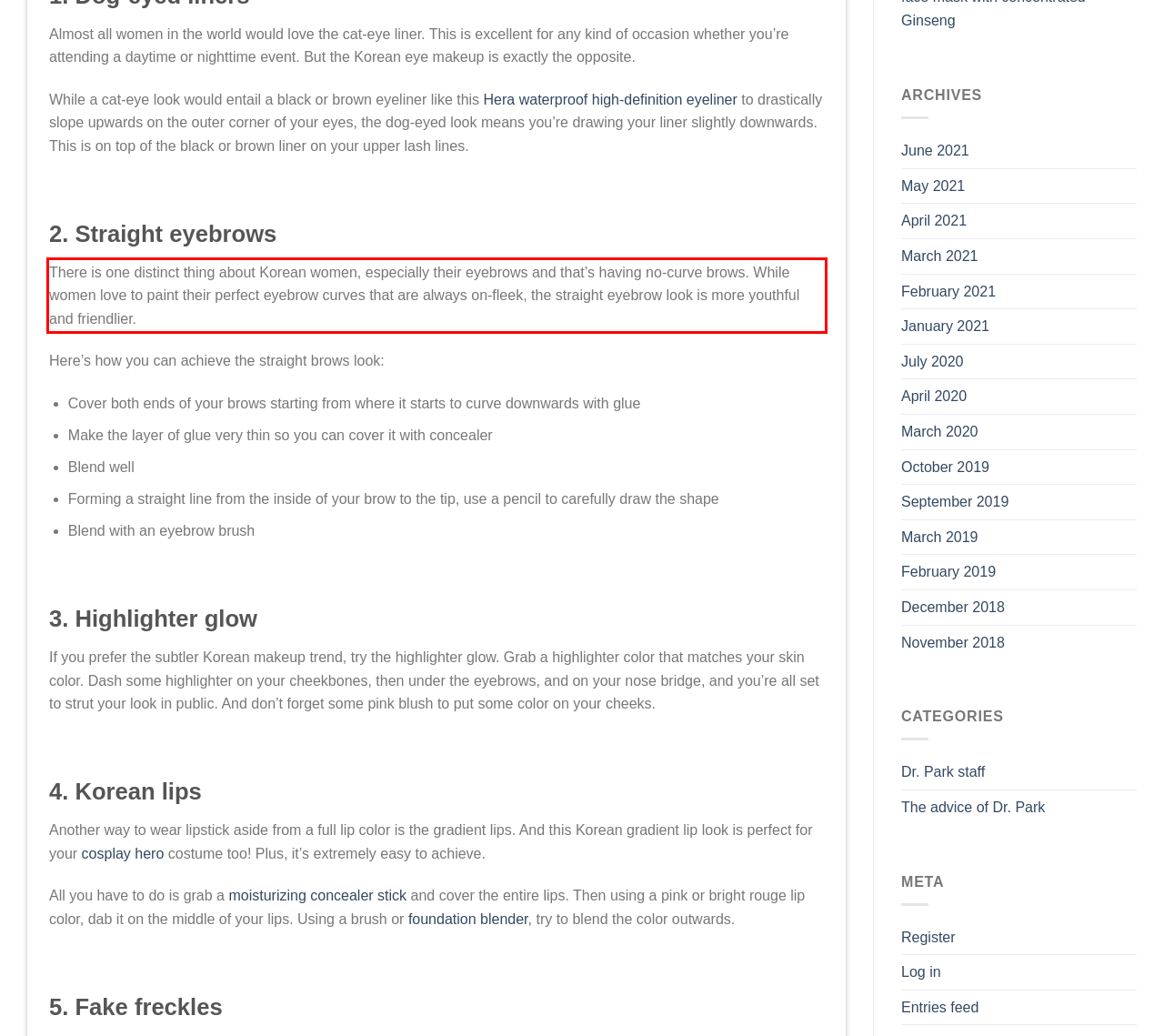Please analyze the screenshot of a webpage and extract the text content within the red bounding box using OCR.

There is one distinct thing about Korean women, especially their eyebrows and that’s having no-curve brows. While women love to paint their perfect eyebrow curves that are always on-fleek, the straight eyebrow look is more youthful and friendlier.